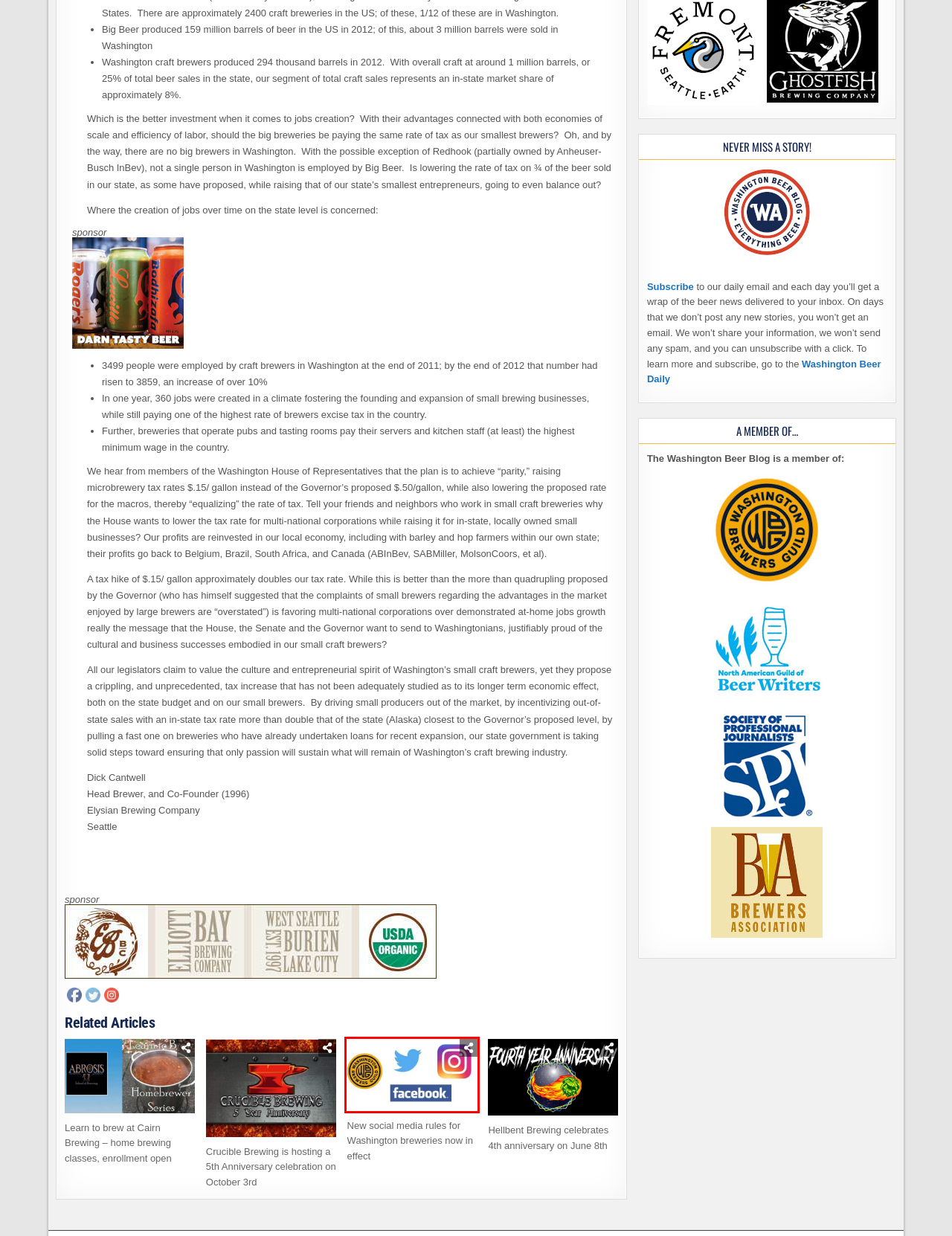Consider the screenshot of a webpage with a red bounding box and select the webpage description that best describes the new page that appears after clicking the element inside the red box. Here are the candidates:
A. Northwest Beer and Pizza - Delivery, Take-Out, Catering & Dine-In
B. Celebrate the light this weekend with Flying Lion Brewing
C. Hellbent Brewing celebrates 4th anniversary on June 8th
D. Is Boston Beer Company for sale? What we know so far
E. New social media rules for Washington breweries now in effect
F. Crucible Brewing is hosting a 5th Anniversary celebration on October 3rd
G. Learn to brew at Cairn Brewing - enrollment now open
H. About/Contact - The Washington Beer Blog

E